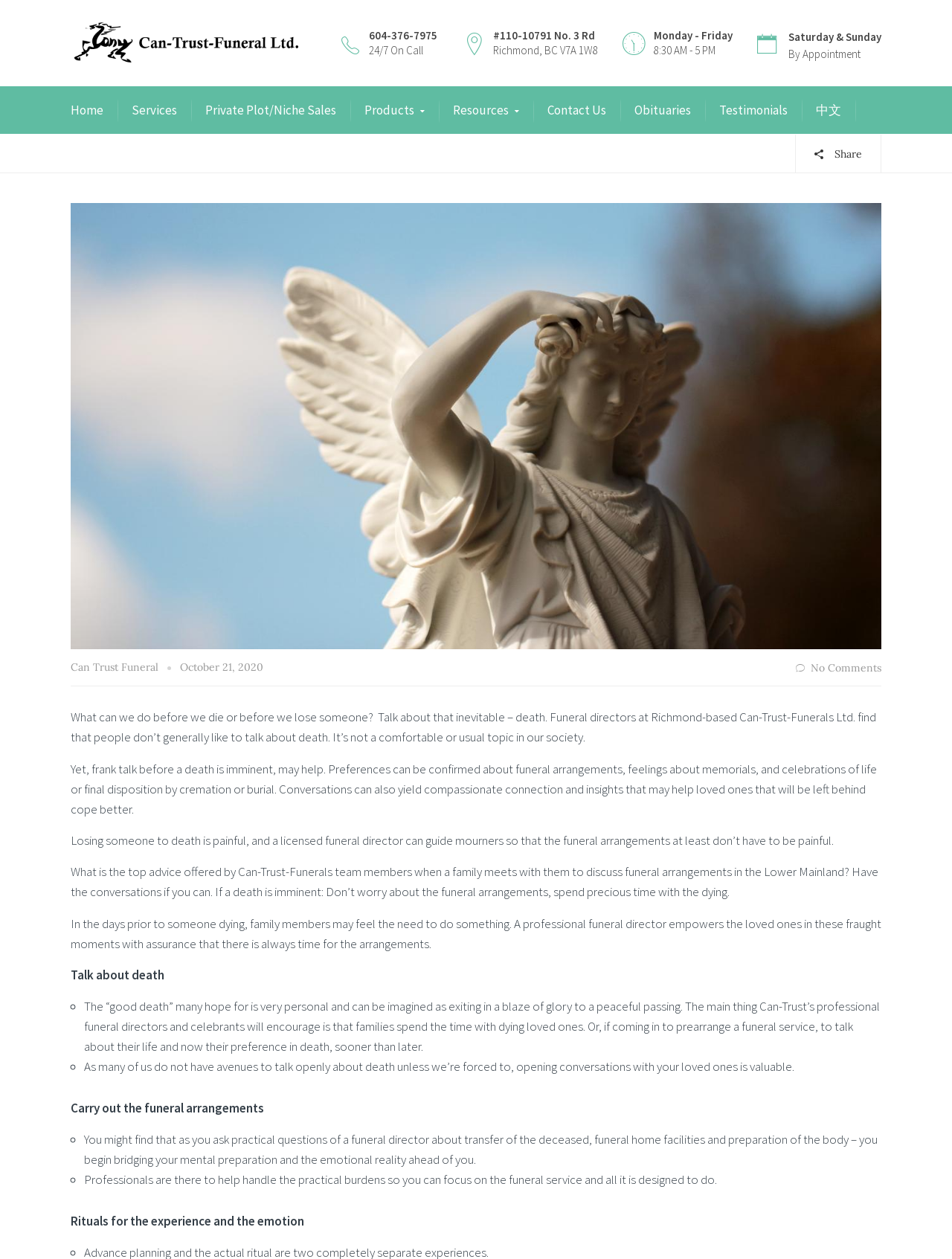Determine the bounding box of the UI element mentioned here: "604-376-7975 24/7 On Call". The coordinates must be in the format [left, top, right, bottom] with values ranging from 0 to 1.

[0.388, 0.022, 0.459, 0.045]